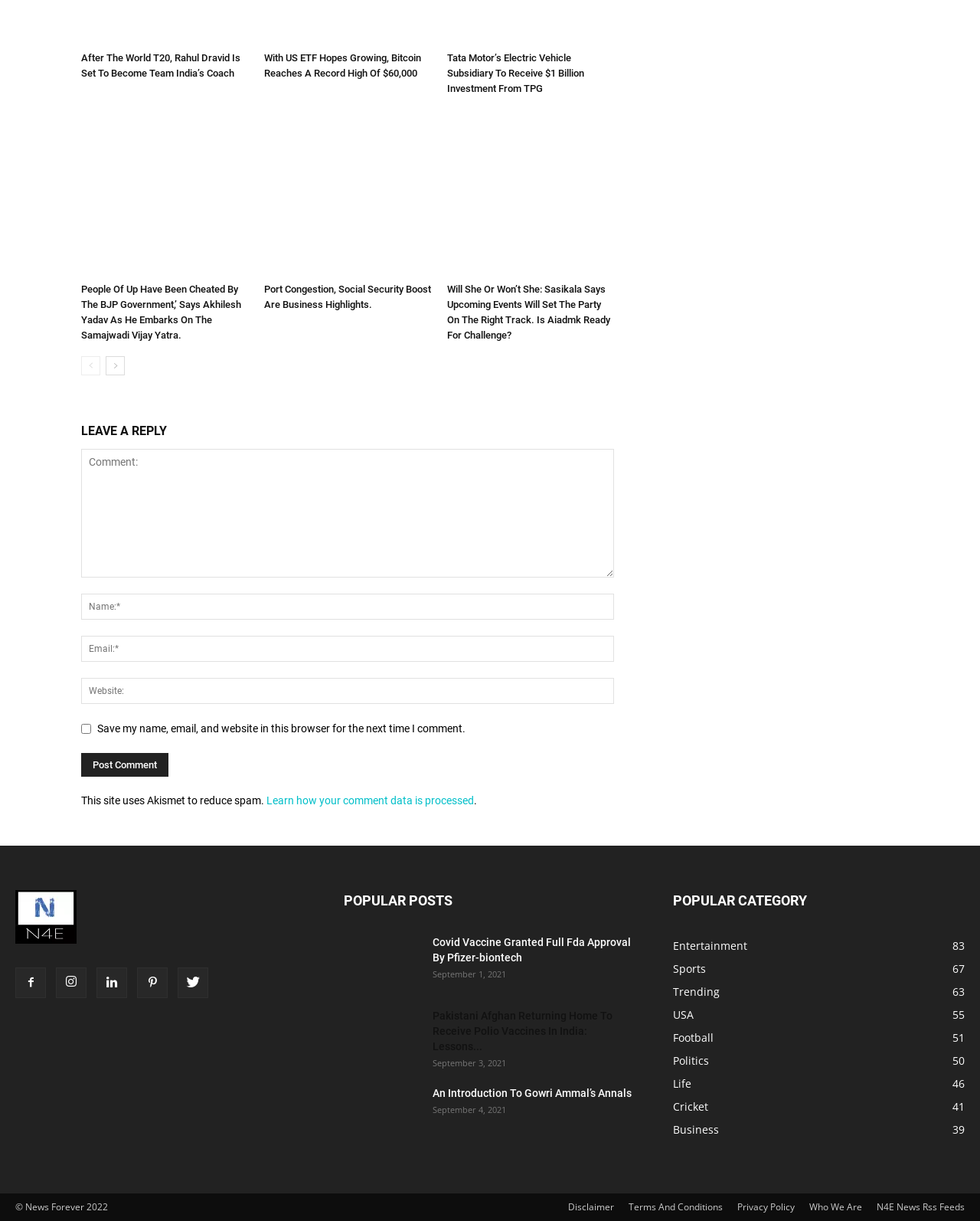Determine the bounding box coordinates of the section to be clicked to follow the instruction: "View the popular post 'Covid Vaccine Granted Full Fda Approval By Pfizer-biontech'". The coordinates should be given as four float numbers between 0 and 1, formatted as [left, top, right, bottom].

[0.442, 0.765, 0.649, 0.79]